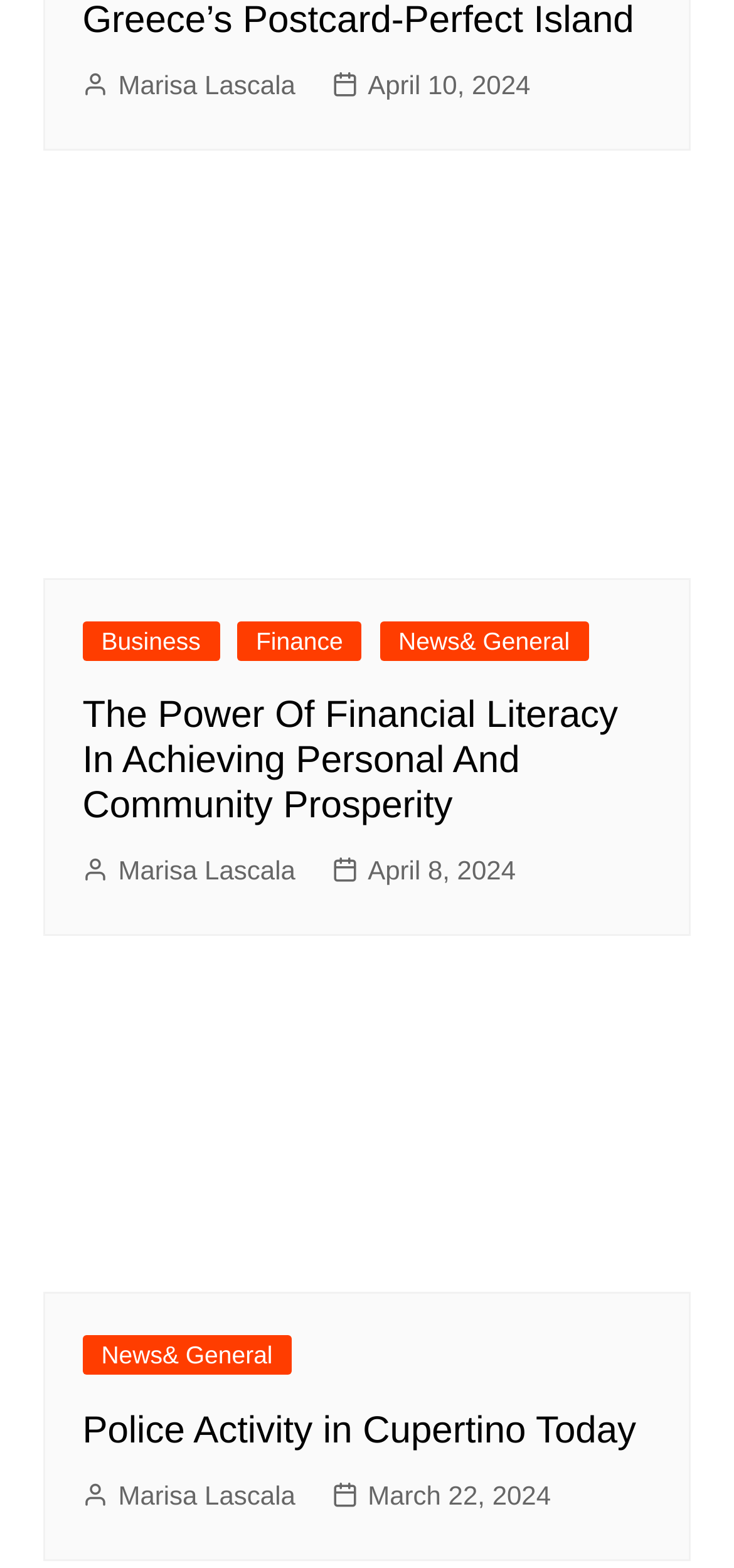Identify the bounding box coordinates of the region that should be clicked to execute the following instruction: "Click on the author name Marisa Lascala".

[0.112, 0.041, 0.402, 0.068]